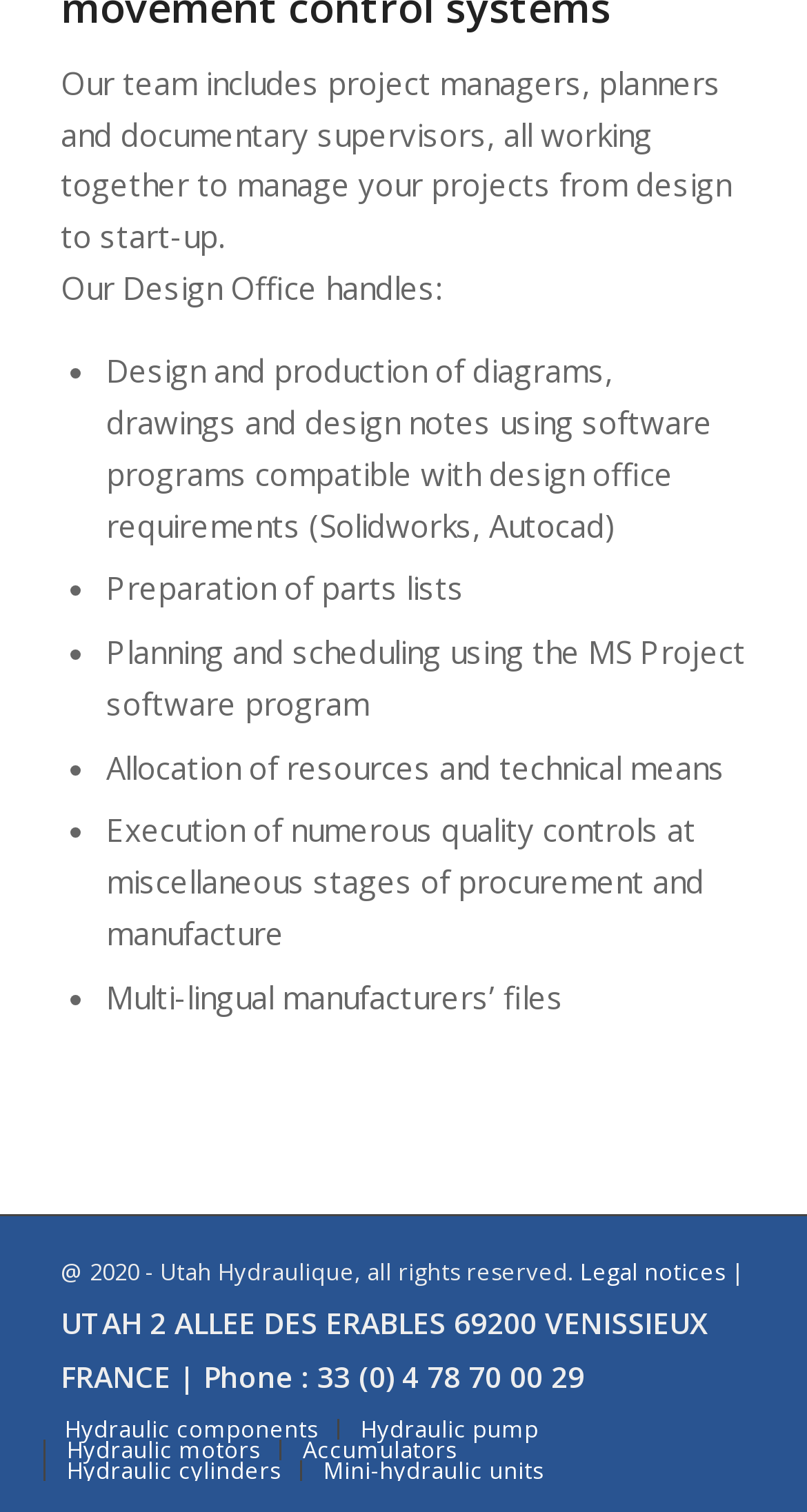What are the types of hydraulic components mentioned on the webpage?
Using the image, provide a detailed and thorough answer to the question.

The webpage mentions various types of hydraulic components including hydraulic pump, hydraulic motors, accumulators, hydraulic cylinders, and mini-hydraulic units.